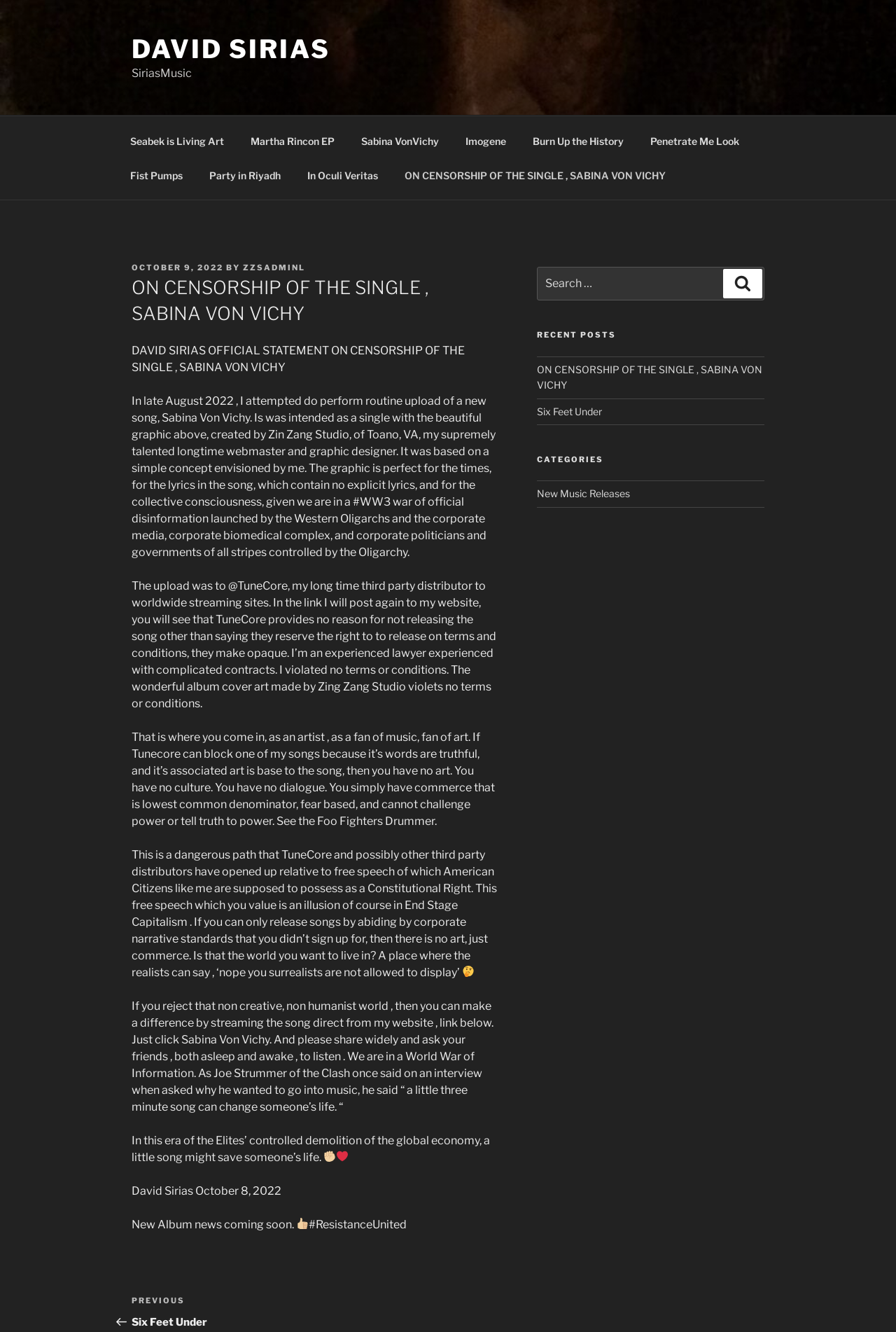Find the bounding box coordinates of the clickable area that will achieve the following instruction: "Click the 'Previous' button".

None